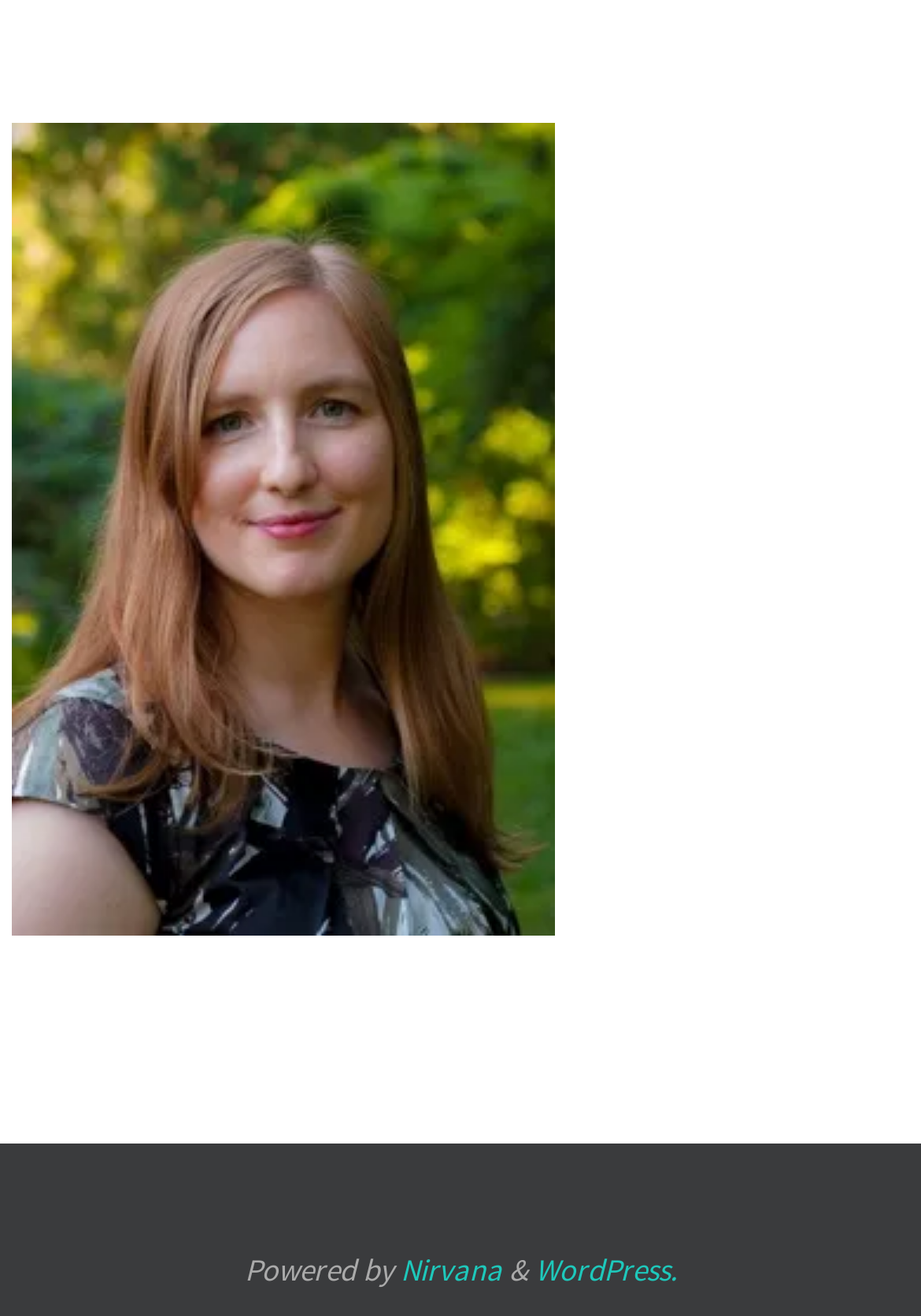What is the image at the top of the page?
Answer the question with a single word or phrase by looking at the picture.

Unknown